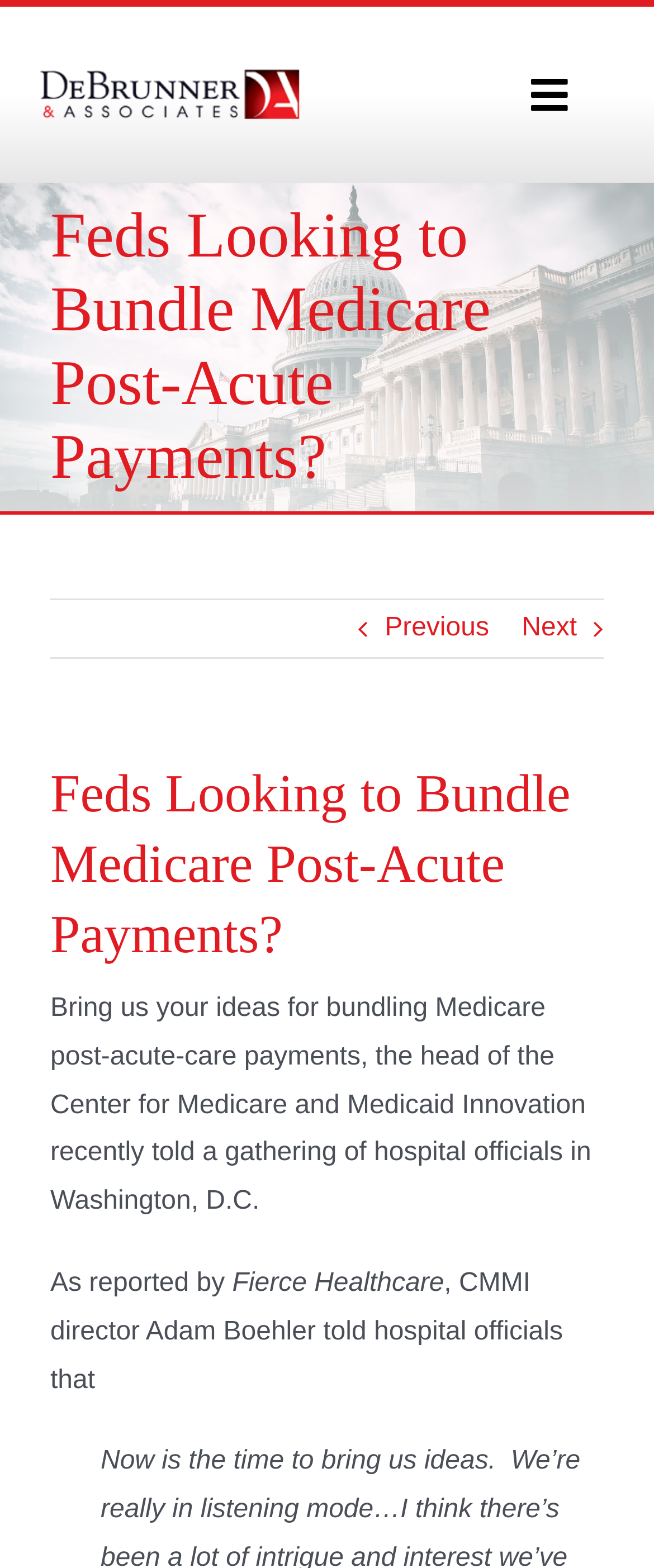Identify the bounding box coordinates of the region I need to click to complete this instruction: "Toggle Navigation".

[0.756, 0.034, 0.923, 0.087]